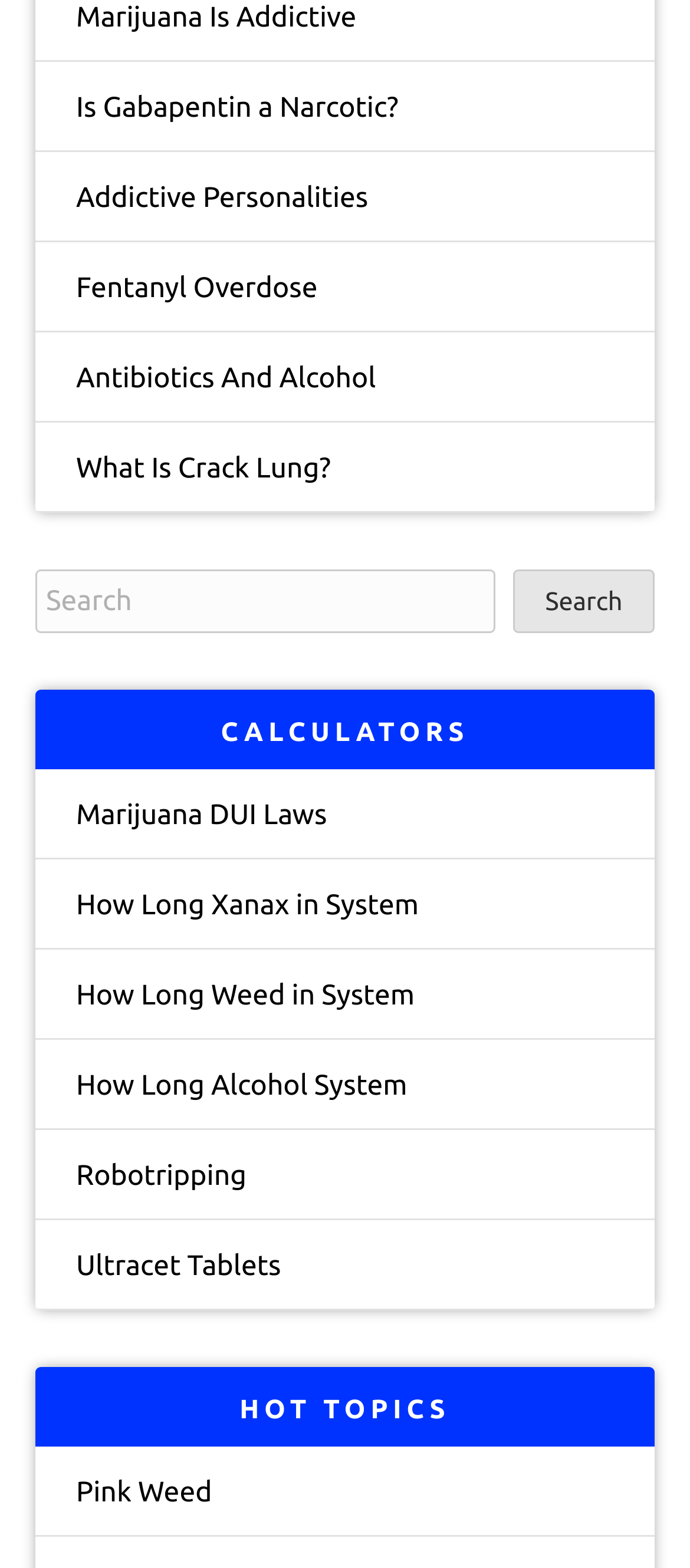Provide the bounding box coordinates, formatted as (top-left x, top-left y, bottom-right x, bottom-right y), with all values being floating point numbers between 0 and 1. Identify the bounding box of the UI element that matches the description: How Long Xanax in System

[0.051, 0.548, 0.949, 0.604]